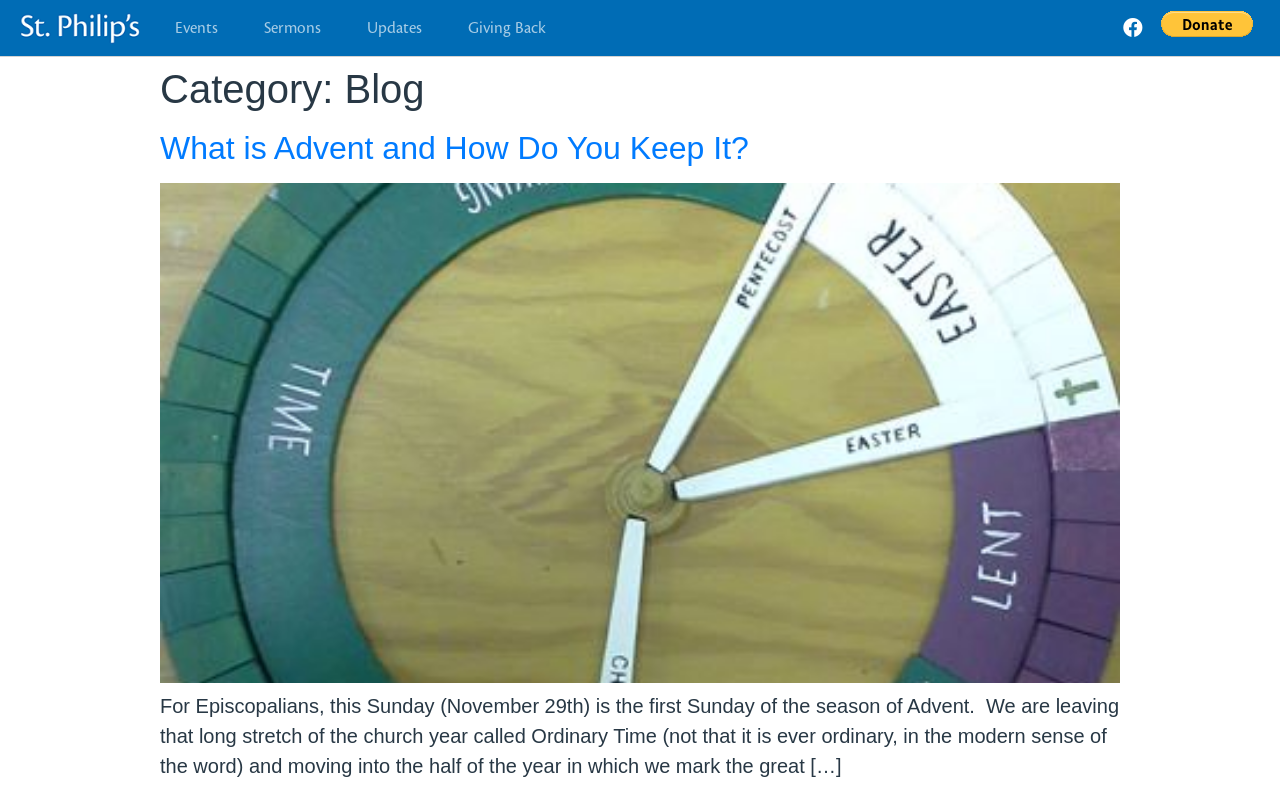Offer a detailed account of what is visible on the webpage.

The webpage is a blog page from St. Philips Episcopal Church. At the top, there are five links: "Events", "Sermons", "Updates", "Giving Back", and another link with no text. These links are positioned horizontally, with "Events" on the left and the link with no text on the right. Below these links, there is a Facebook link with an icon on the top right corner, and a "Donate with PayPal" button next to it.

The main content of the page is an article with a heading "Category: Blog" at the top. Below the heading, there is a subheading "What is Advent and How Do You Keep It?" followed by a link with the same text. The article then continues with a block of text that discusses the season of Advent in the Episcopal church, starting from the first Sunday of Advent. At the bottom of the article, there is another link with no text.

Overall, the webpage has a simple layout with a clear hierarchy of elements, making it easy to navigate and read.